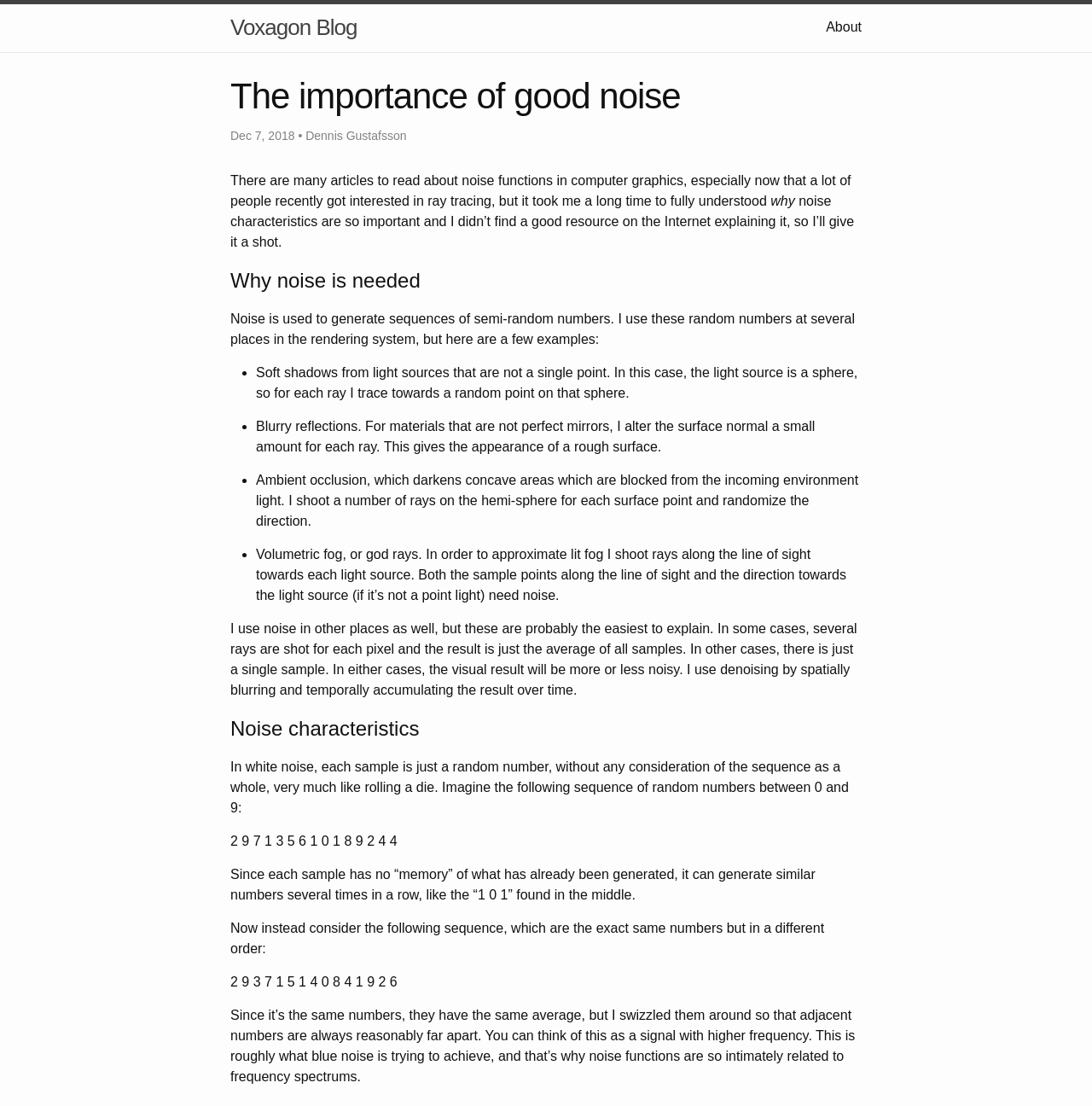For the given element description Voxagon Blog, determine the bounding box coordinates of the UI element. The coordinates should follow the format (top-left x, top-left y, bottom-right x, bottom-right y) and be within the range of 0 to 1.

[0.211, 0.004, 0.327, 0.046]